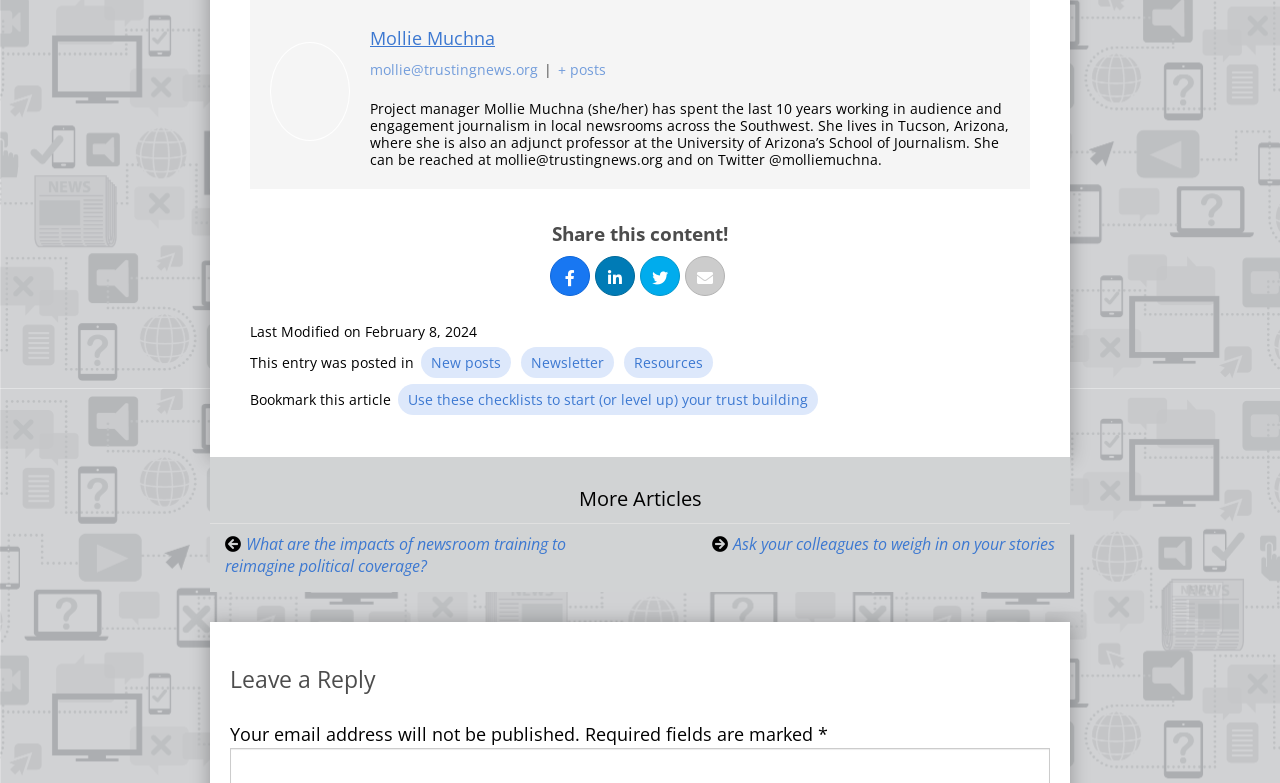Point out the bounding box coordinates of the section to click in order to follow this instruction: "Visit Mollie Muchna's homepage".

[0.289, 0.033, 0.387, 0.064]